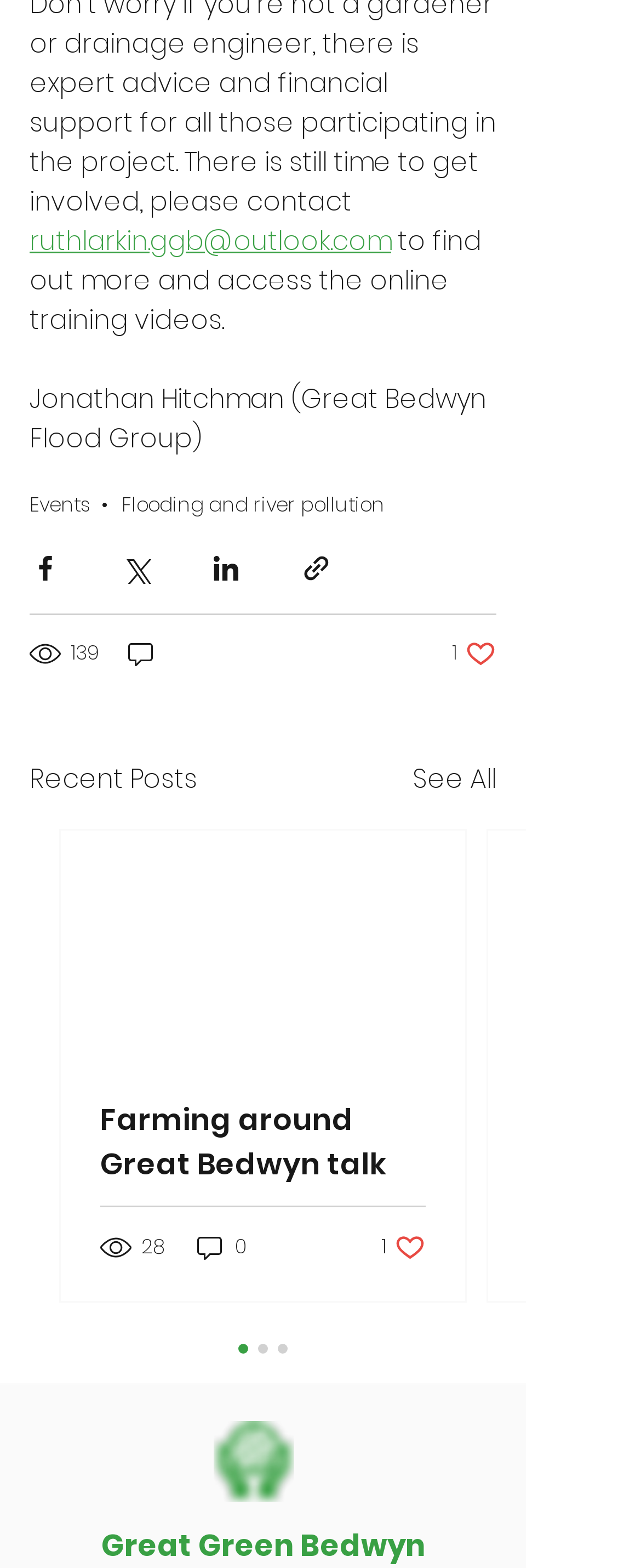Identify the bounding box coordinates of the clickable section necessary to follow the following instruction: "Visit Great Green Bedwyn". The coordinates should be presented as four float numbers from 0 to 1, i.e., [left, top, right, bottom].

[0.158, 0.972, 0.663, 0.999]